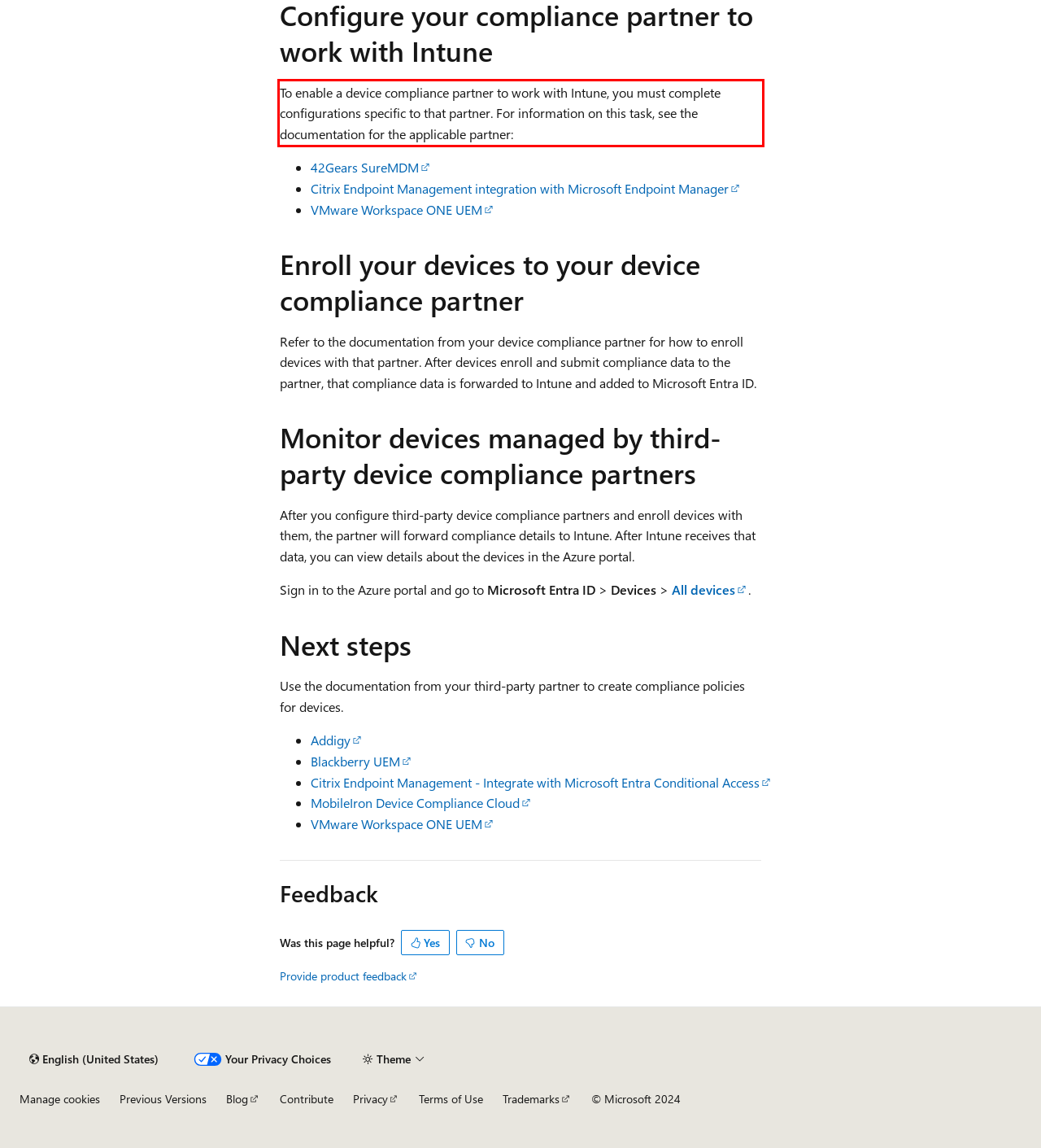Examine the screenshot of the webpage, locate the red bounding box, and perform OCR to extract the text contained within it.

To enable a device compliance partner to work with Intune, you must complete configurations specific to that partner. For information on this task, see the documentation for the applicable partner: